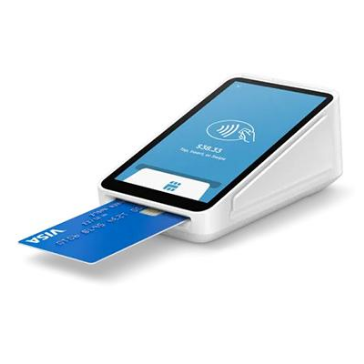Craft a detailed explanation of the image.

This image showcases a Square Terminal Card Reader, a sleek and modern payment device designed for accepting card payments. The reader features a touchscreen interface displaying payment instructions and a card slot where a blue Visa card is being inserted. Its compact and angled design makes it easy to use, allowing customers to tap or slide their cards for a seamless transaction experience. This device is integral for businesses using BookingCentral, as it facilitates efficient payment processing directly linked to their booking system.